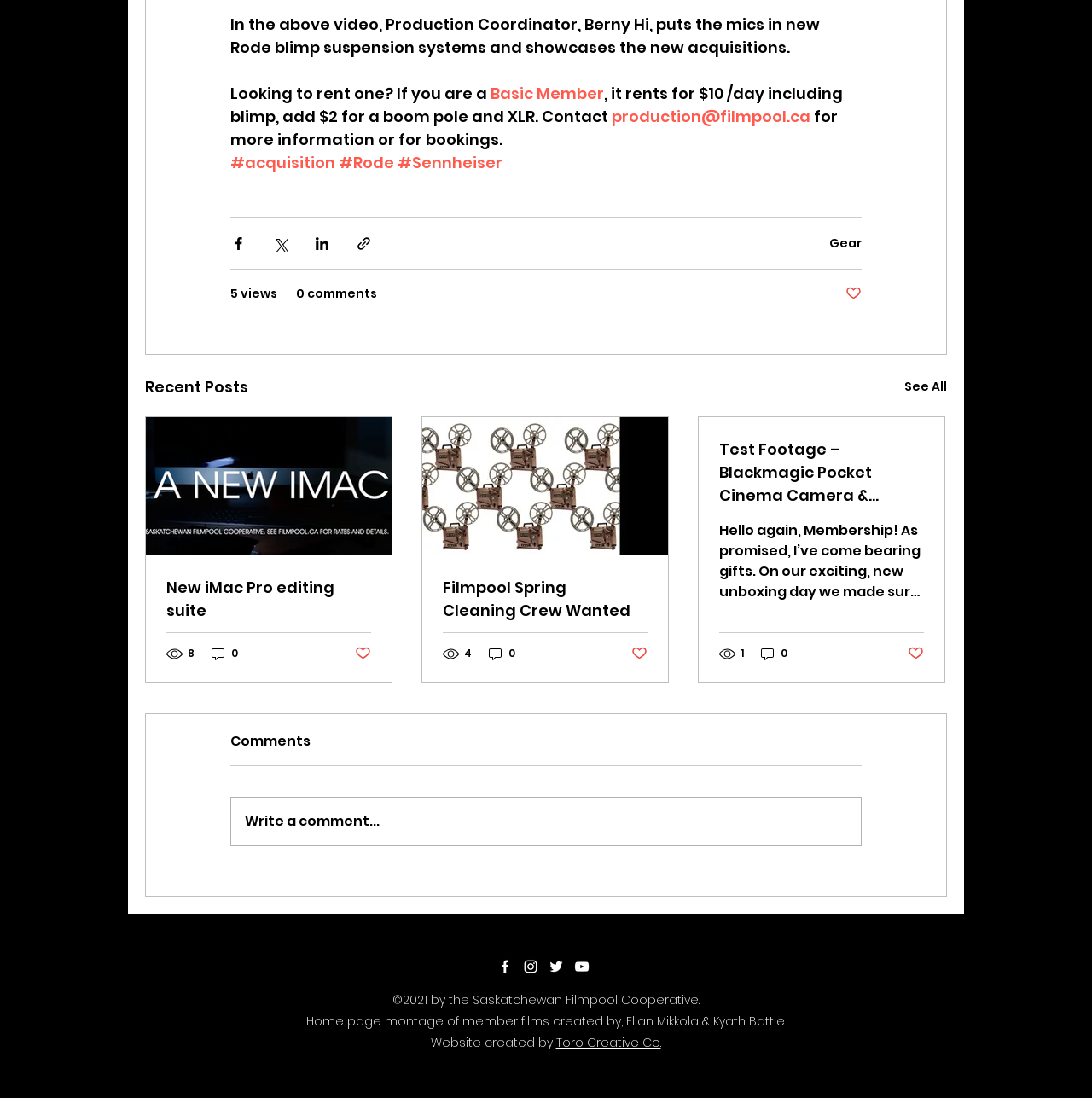Please provide the bounding box coordinate of the region that matches the element description: New iMac Pro editing suite. Coordinates should be in the format (top-left x, top-left y, bottom-right x, bottom-right y) and all values should be between 0 and 1.

[0.152, 0.524, 0.34, 0.566]